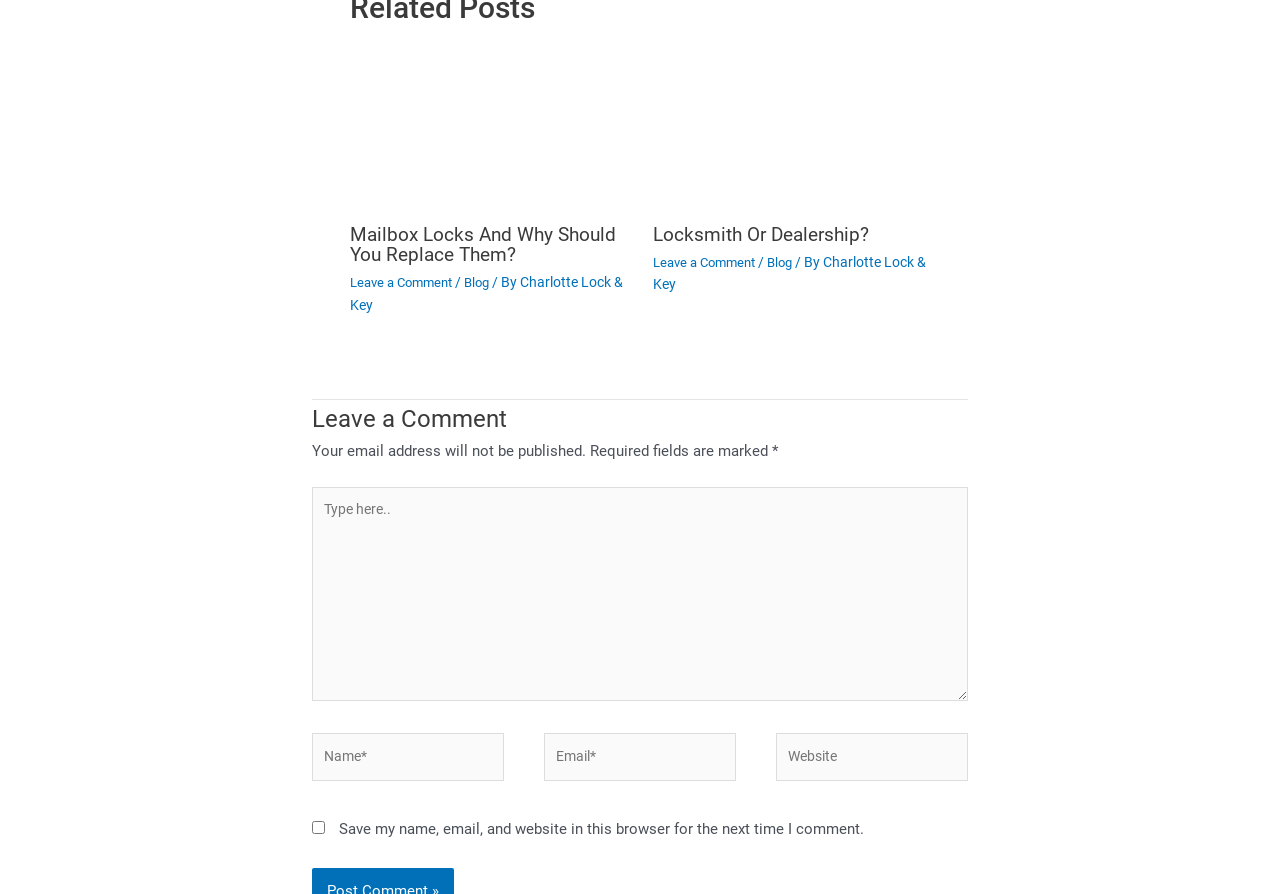Please locate the bounding box coordinates of the element that needs to be clicked to achieve the following instruction: "Click on the 'Mailbox Locks And Why Should You Replace Them?' link". The coordinates should be four float numbers between 0 and 1, i.e., [left, top, right, bottom].

[0.273, 0.135, 0.49, 0.155]